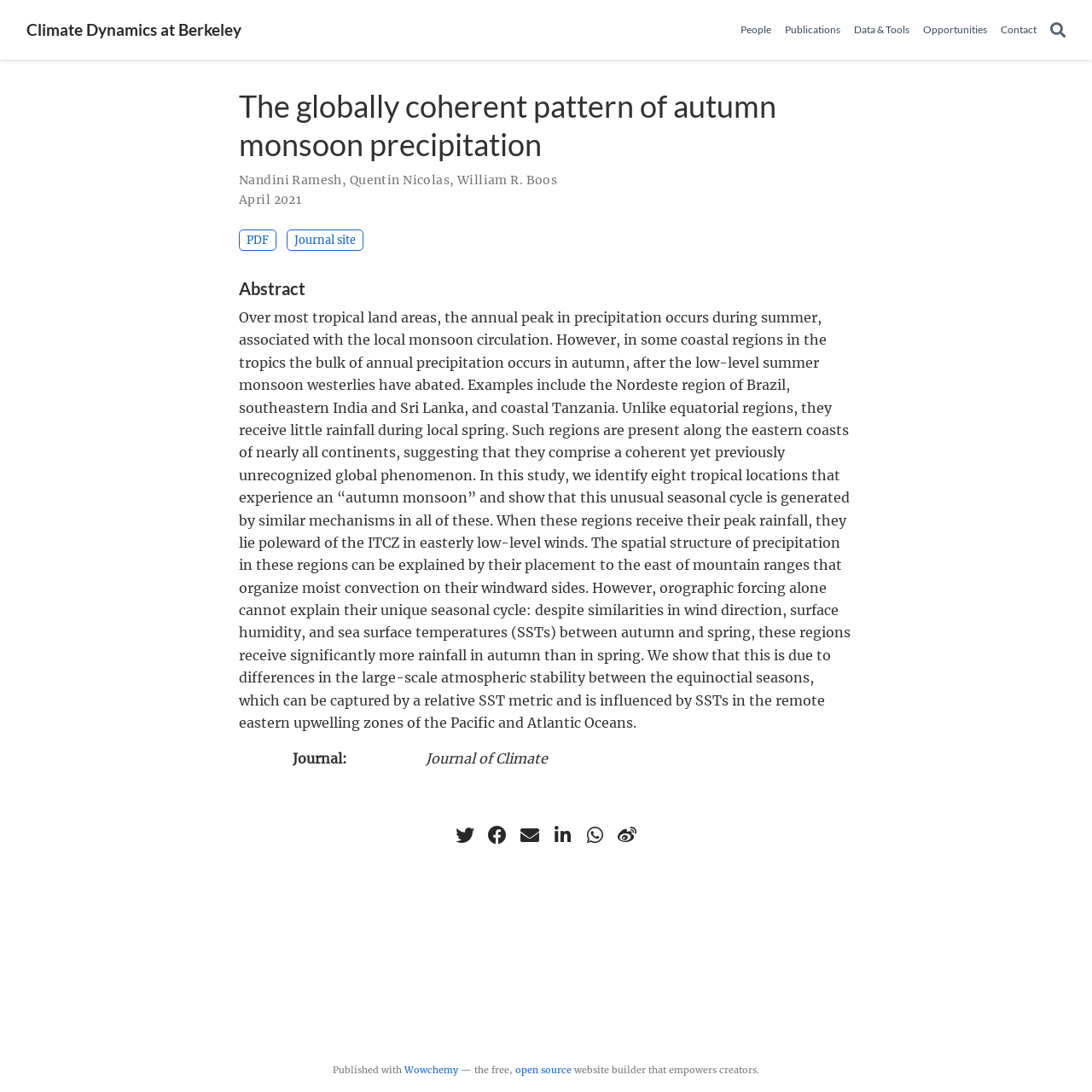Pinpoint the bounding box coordinates of the area that should be clicked to complete the following instruction: "Click on the 'People' link". The coordinates must be given as four float numbers between 0 and 1, i.e., [left, top, right, bottom].

[0.672, 0.015, 0.712, 0.04]